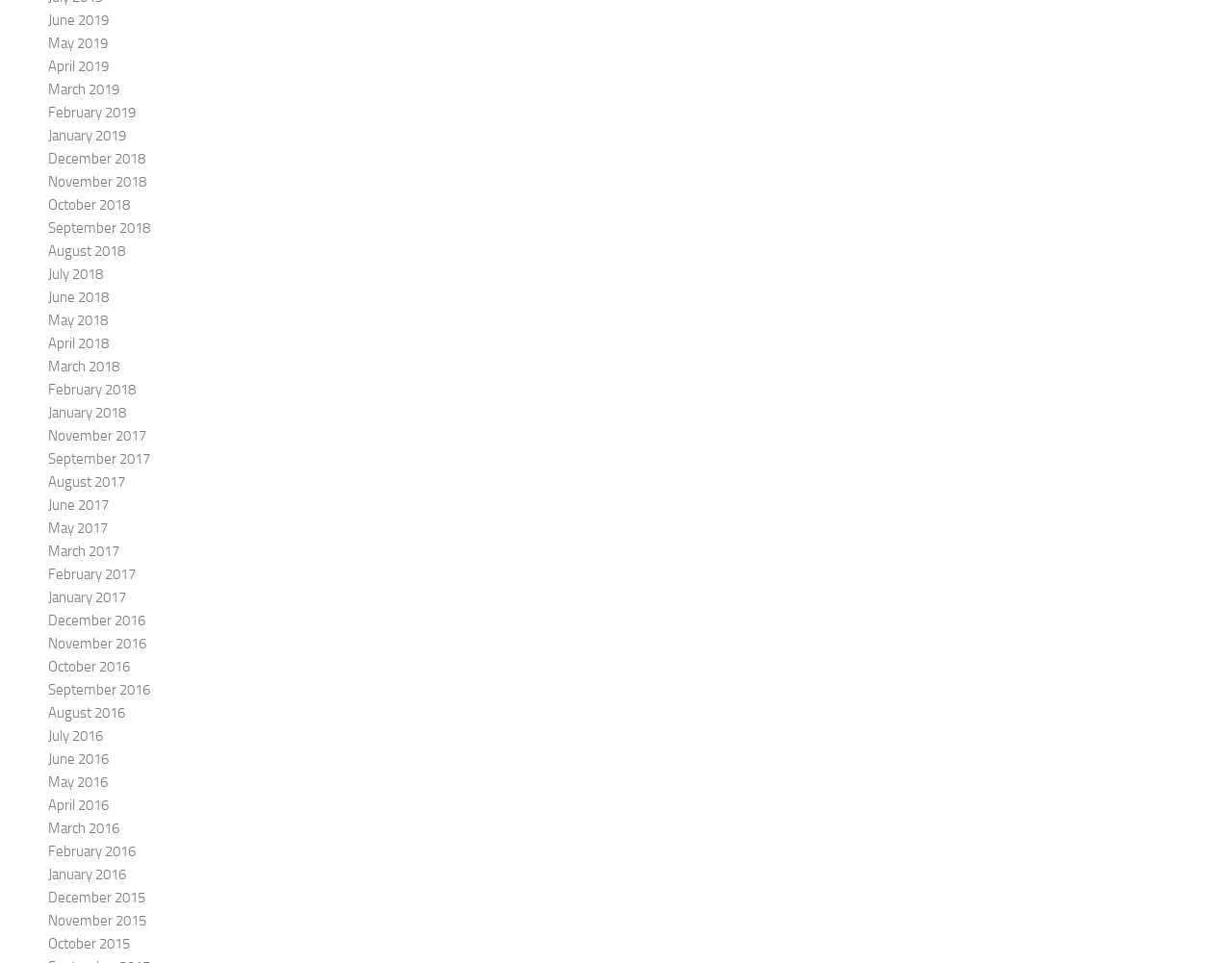How many months are available in 2019?
Could you give a comprehensive explanation in response to this question?

I counted the number of links with '2019' in their text and found that there are 6 months available in 2019, which are June 2019, May 2019, April 2019, March 2019, February 2019, and January 2019.